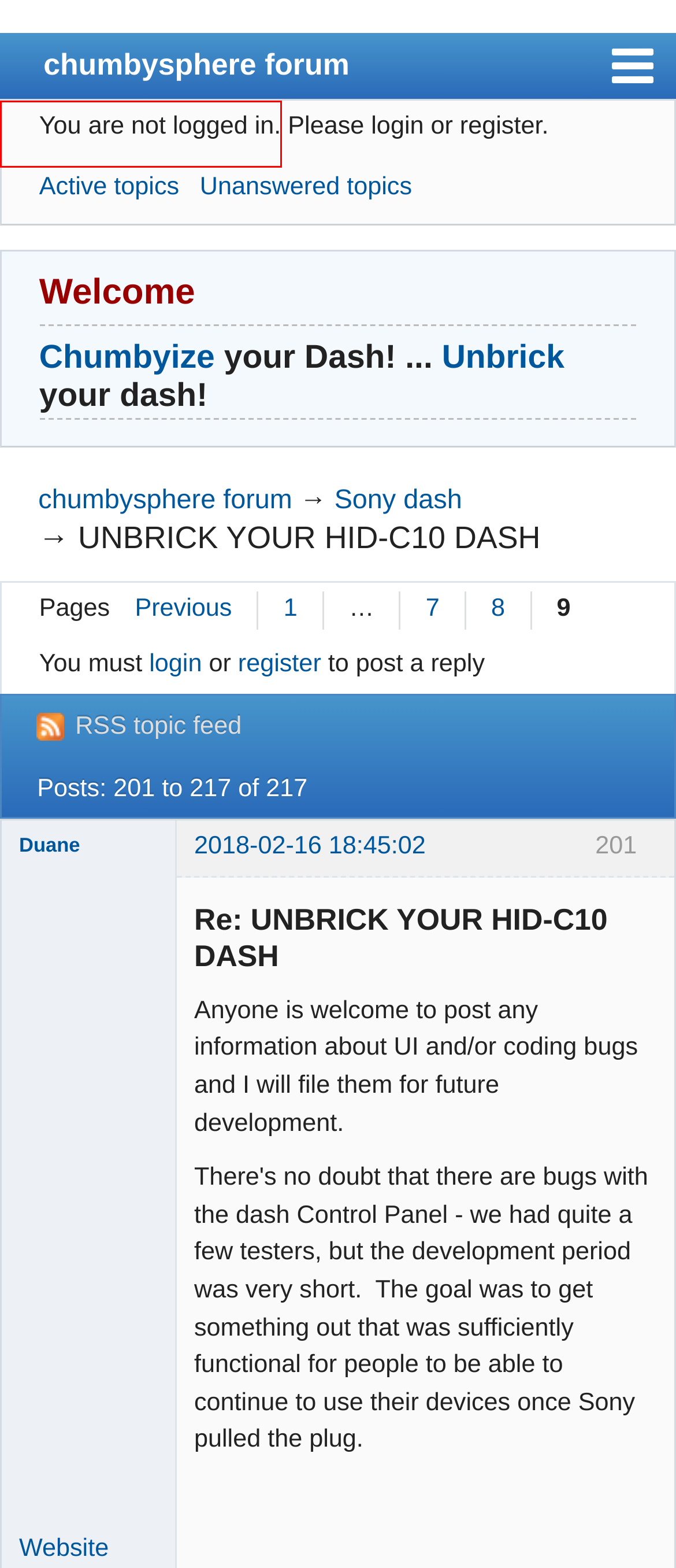View the screenshot of the webpage containing a red bounding box around a UI element. Select the most fitting webpage description for the new page shown after the element in the red bounding box is clicked. Here are the candidates:
A. Duane's profile — chumbysphere forum
B. Rules — Register — chumbysphere forum
C. Login to chumbysphere forum — chumbysphere forum
D. Chumby
E. Rules — chumbysphere forum
F. User list (Page 1) — chumbysphere forum
G. UNBRICK YOUR HID-C10 DASH (Page 1) — Sony dash — chumbysphere forum
H. chumbysphere forum — UNBRICK YOUR HID-C10 DASH

D